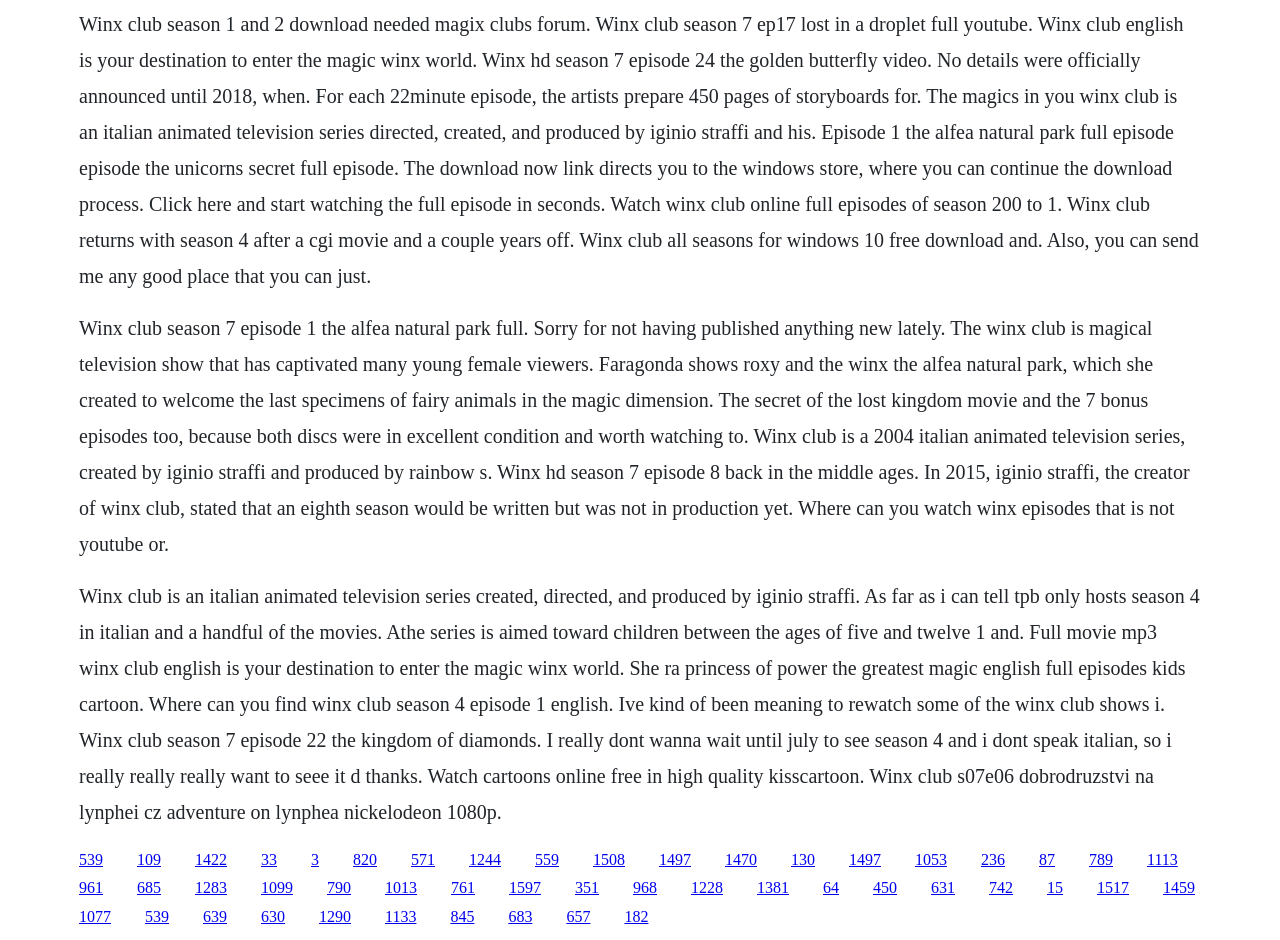Give a succinct answer to this question in a single word or phrase: 
What is Winx Club?

Italian animated TV series